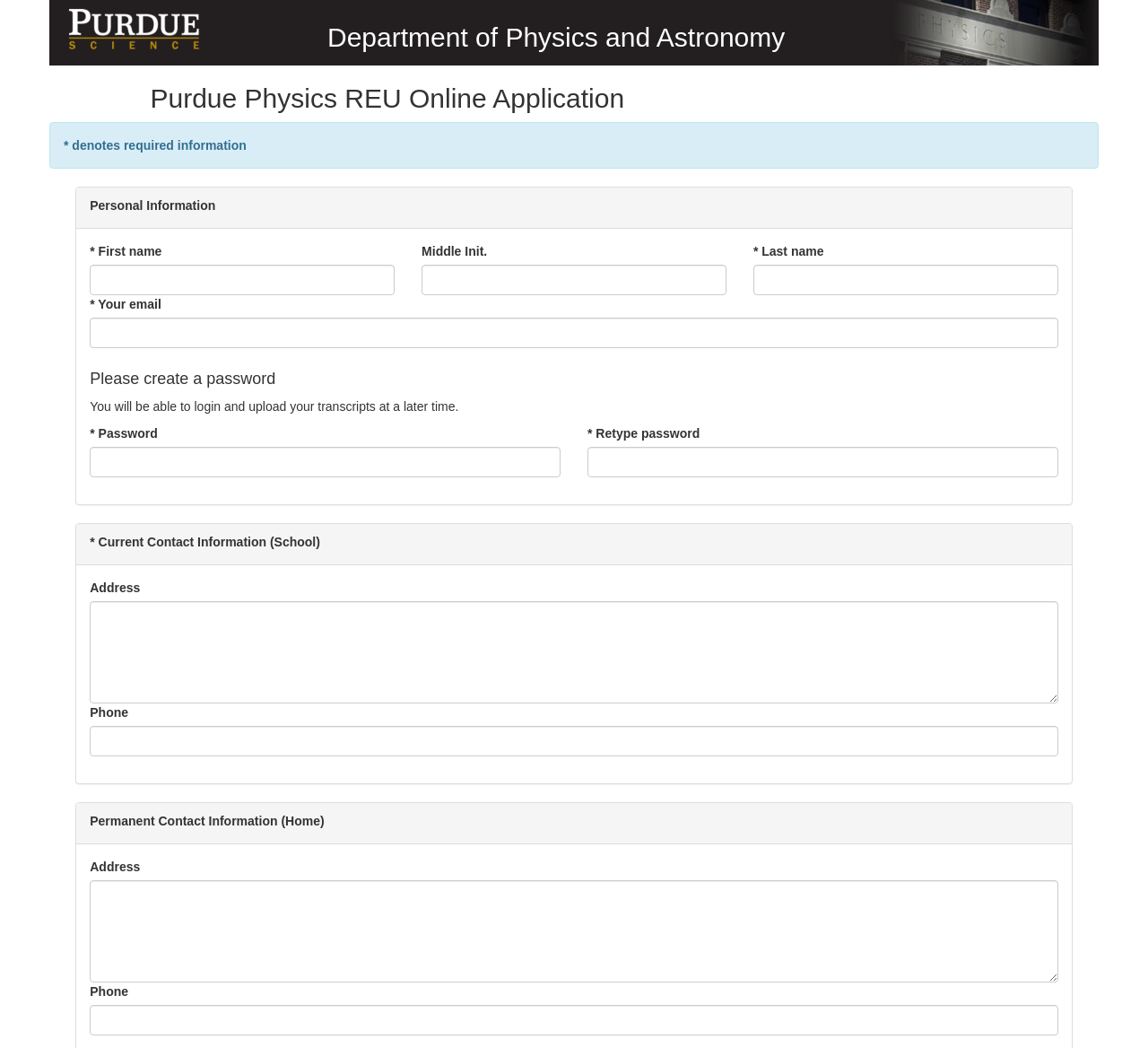Locate the bounding box coordinates of the clickable region necessary to complete the following instruction: "Search for something". Provide the coordinates in the format of four float numbers between 0 and 1, i.e., [left, top, right, bottom].

None